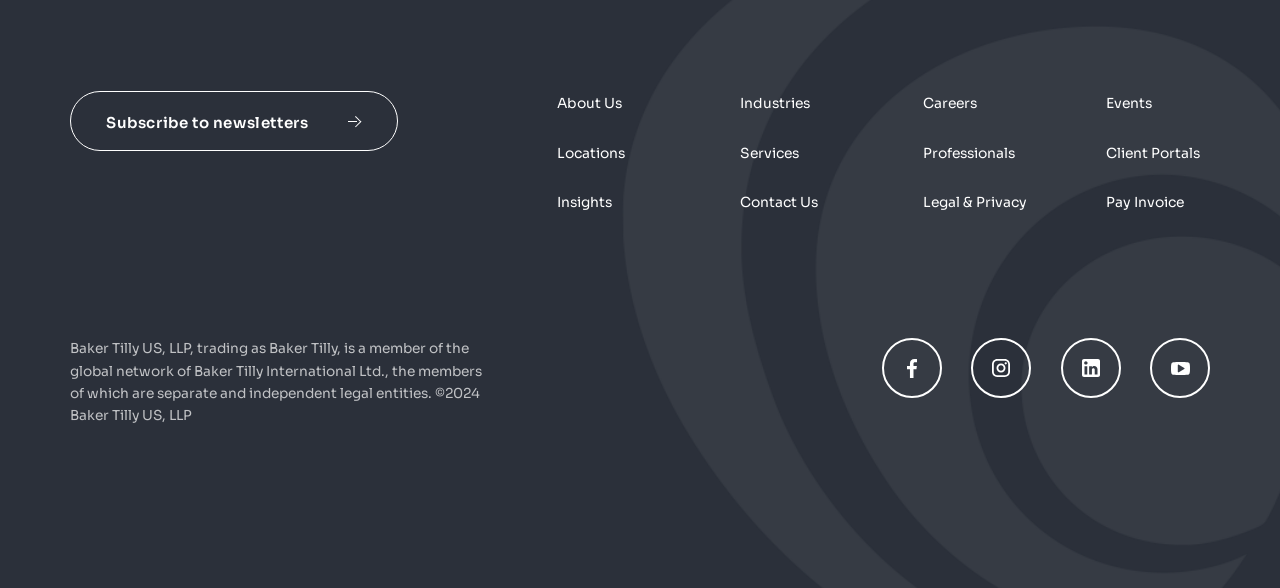What is the copyright year mentioned?
Please craft a detailed and exhaustive response to the question.

The copyright year is mentioned in the static text element at the bottom of the page, which states '©2024 Baker Tilly US, LLP'.